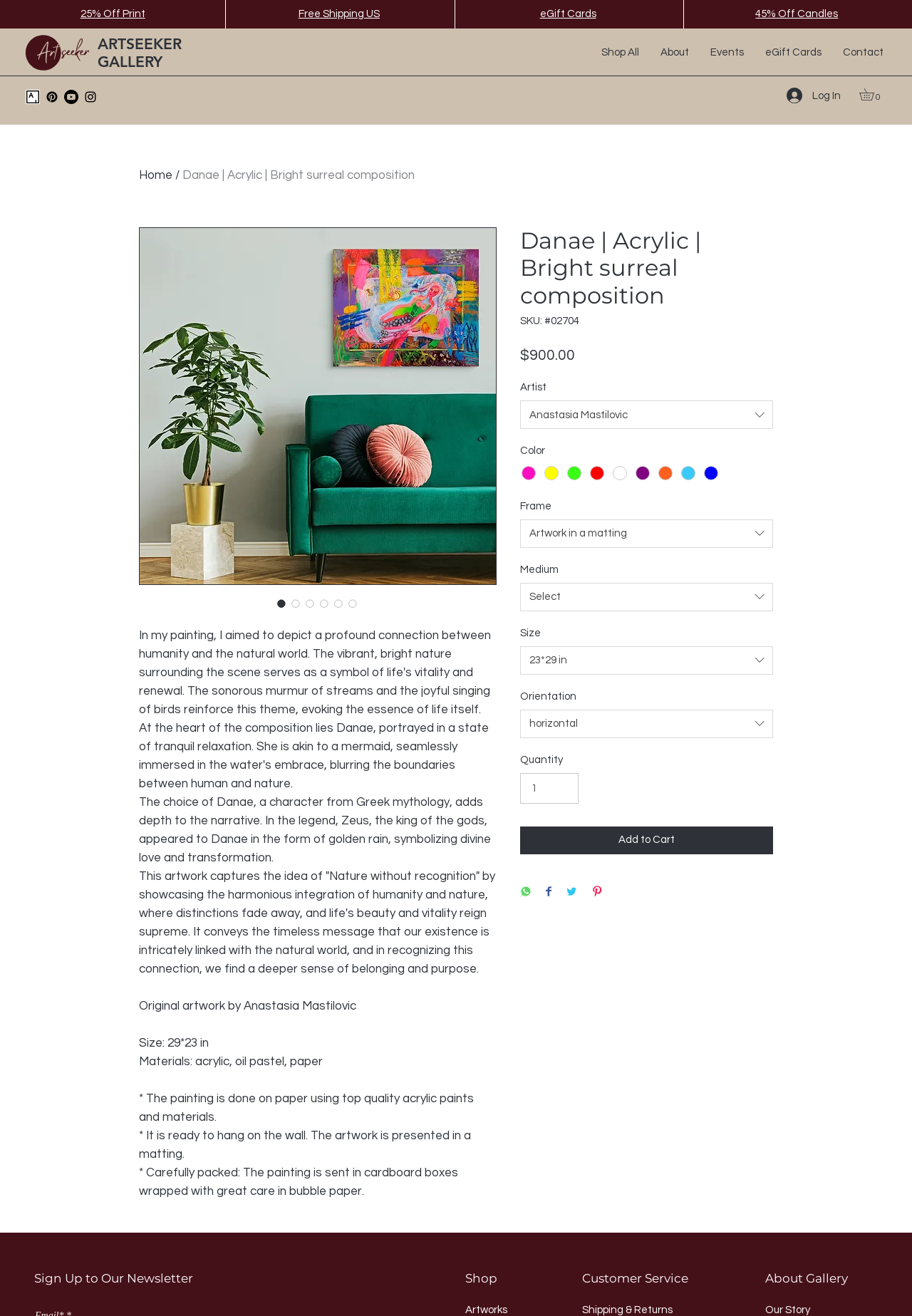Find the bounding box of the web element that fits this description: "input value="1" aria-label="Quantity" value="1"".

[0.57, 0.587, 0.634, 0.611]